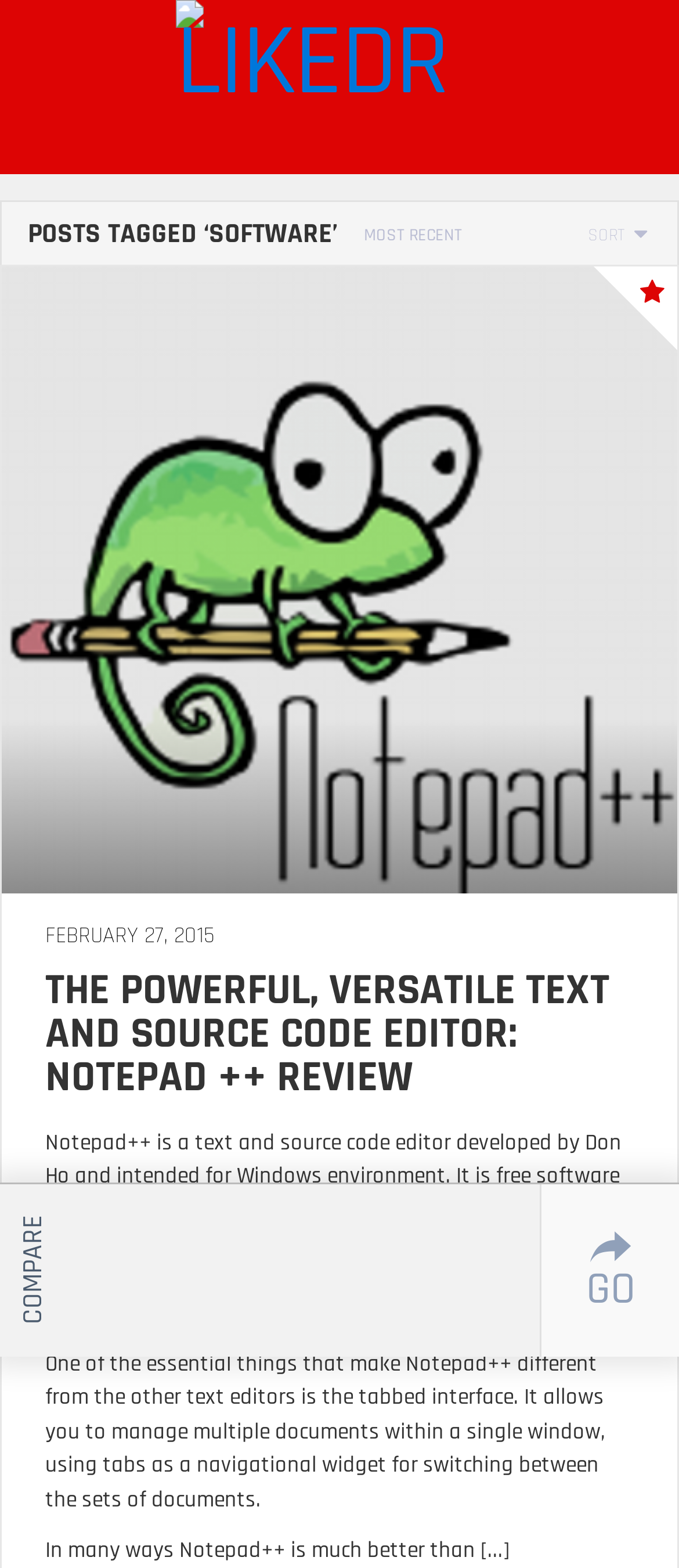Elaborate on the webpage's design and content in a detailed caption.

The webpage appears to be a review or article about Notepad++, a text and source code editor. At the top, there is a logo and a link to the website "LikedReviews.com". Below this, there is a heading that reads "POSTS TAGGED ‘SOFTWARE’", indicating that the article is categorized under the software topic.

To the right of the heading, there are two more text elements: "MOST RECENT" and "SORT", which suggest that the webpage may have a list of articles or posts that can be sorted or filtered.

The main content of the webpage is an article about Notepad++. The article has a heading that reads "THE POWERFUL, VERSATILE TEXT AND SOURCE CODE EDITOR: NOTEPAD ++ REVIEW". Below this, there are three paragraphs of text that describe the features and benefits of Notepad++. The text is positioned in the middle of the page, with a significant amount of space above and below it.

At the bottom of the page, there is a "READ MORE" button, which suggests that the article may be continued on another page. To the left of this button, there is a date "FEBRUARY 27, 2015", which may indicate when the article was published.

Finally, at the very bottom of the page, there are two more elements: a "COMPARE" button and a "➦ GO" link. The purpose of these elements is not entirely clear, but they may be related to comparing or accessing other reviews or articles on the website.